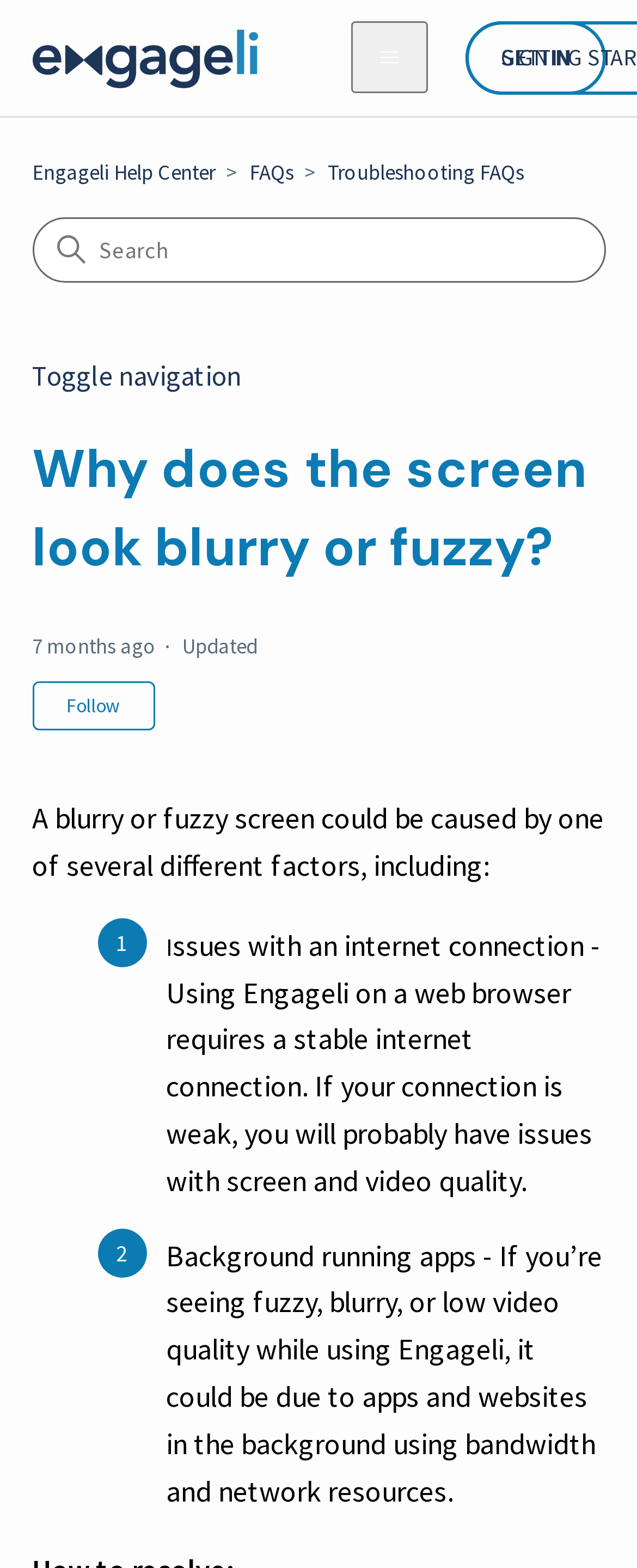Construct a comprehensive caption that outlines the webpage's structure and content.

The webpage is the Engageli Help Center, with a prominent header section at the top displaying the title "Why does the screen look blurry or fuzzy?" and a timestamp "7 months ago" indicating when the article was last updated. Below the header, there is a brief summary of the article, stating that a blurry or fuzzy screen could be caused by several factors, including issues with internet connection and background running apps.

On the top-left corner, there is a link to the Engageli Help Center home page, accompanied by an image. Next to it, there is a toggle navigation menu button. On the top-right corner, there is a "SIGN IN" button.

Below the header section, there is a navigation menu with three list items: "Engageli Help Center", "FAQs", and "Troubleshooting FAQs". Each list item has a corresponding link.

The main content of the webpage is divided into sections, with each section explaining a possible cause of a blurry or fuzzy screen. The first section discusses issues with internet connection, stating that a stable internet connection is required for good screen and video quality. The second section talks about background running apps, which can use bandwidth and network resources, leading to poor video quality.

There are no images in the main content section, but there are several icons and images scattered throughout the webpage, including a search icon and a button to follow the article.